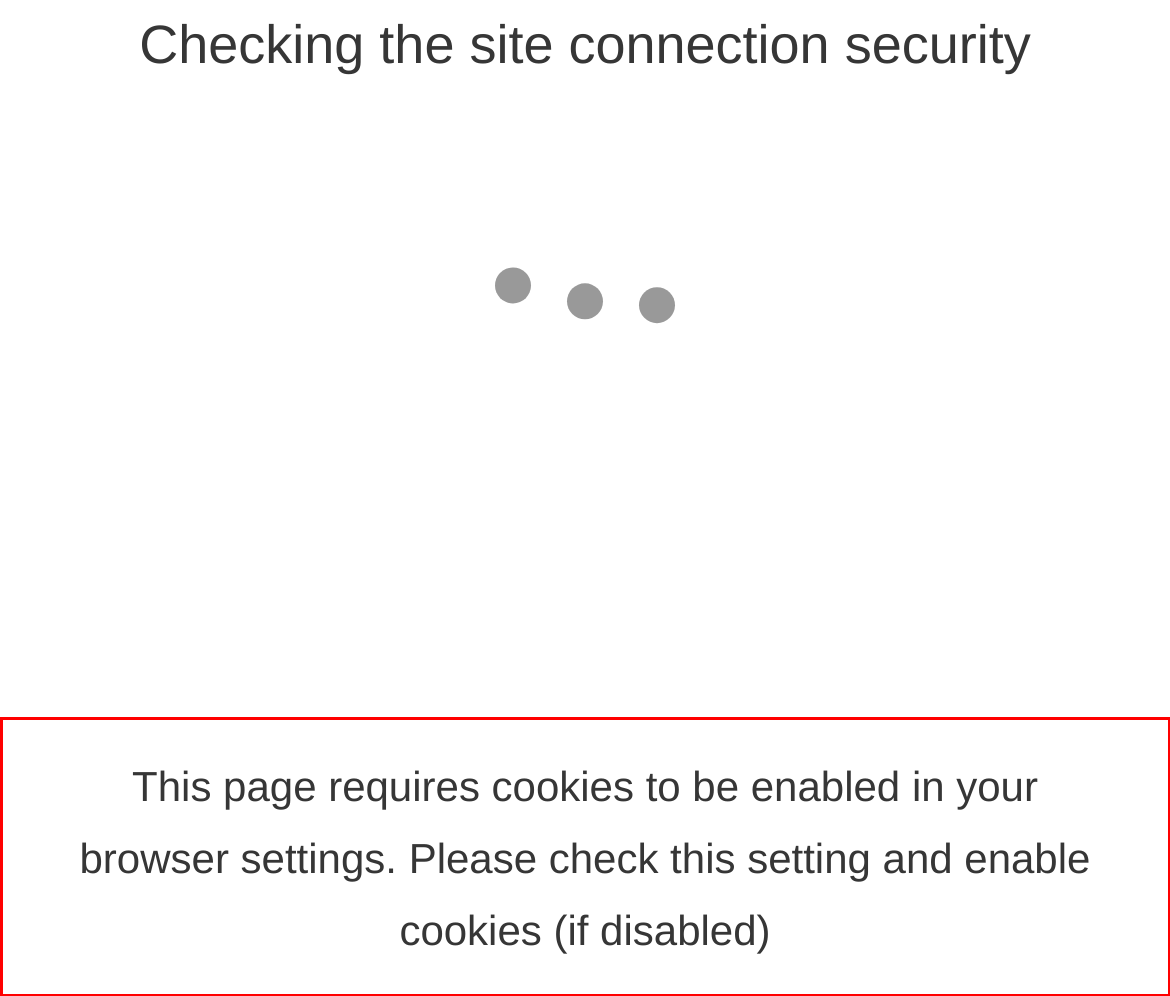Observe the screenshot of the webpage that includes a red rectangle bounding box. Conduct OCR on the content inside this red bounding box and generate the text.

This page requires cookies to be enabled in your browser settings. Please check this setting and enable cookies (if disabled)